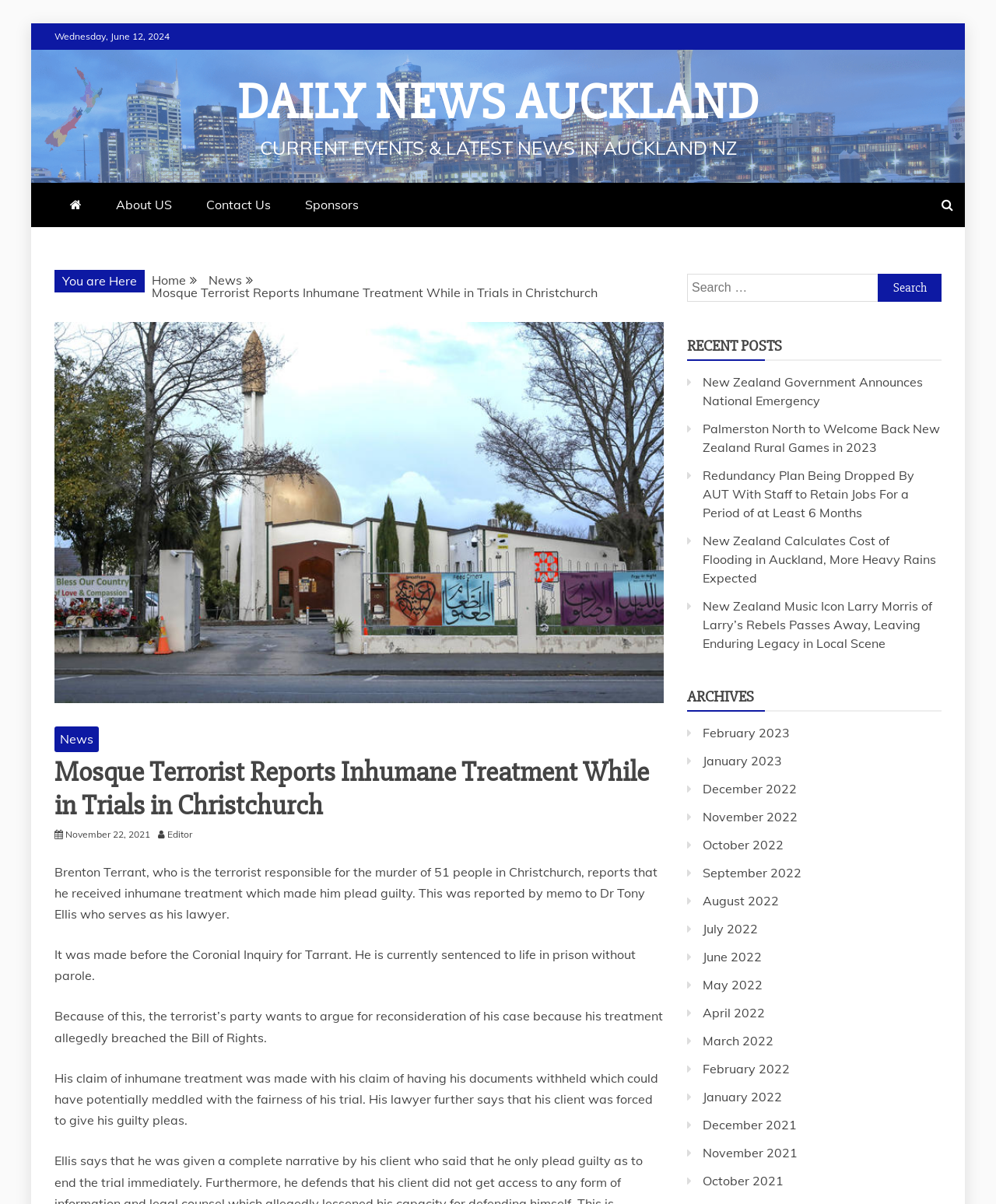Analyze and describe the webpage in a detailed narrative.

This webpage is a news article from Daily News Auckland, with a focus on a specific news story. At the top of the page, there is a link to skip to the content, followed by the current date, "Wednesday, June 12, 2024". Below this, there is a header section with a link to the Daily News Auckland website, a description of the website, and a navigation menu with links to "About Us", "Contact Us", and "Sponsors".

To the right of the header section, there is a search bar with a search button. Below this, there is a section titled "RECENT POSTS" with five links to recent news articles. Further down, there is a section titled "ARCHIVES" with links to news articles from previous months, dating back to November 2021.

The main content of the page is a news article titled "Mosque Terrorist Reports Inhumane Treatment While in Trials in Christchurch". The article is accompanied by an image and has several paragraphs of text describing the story. Above the article, there is a breadcrumb navigation menu showing the path to the current page, with links to "Home" and "News". There is also a heading with the title of the article and a link to the date it was published, "November 22, 2021".